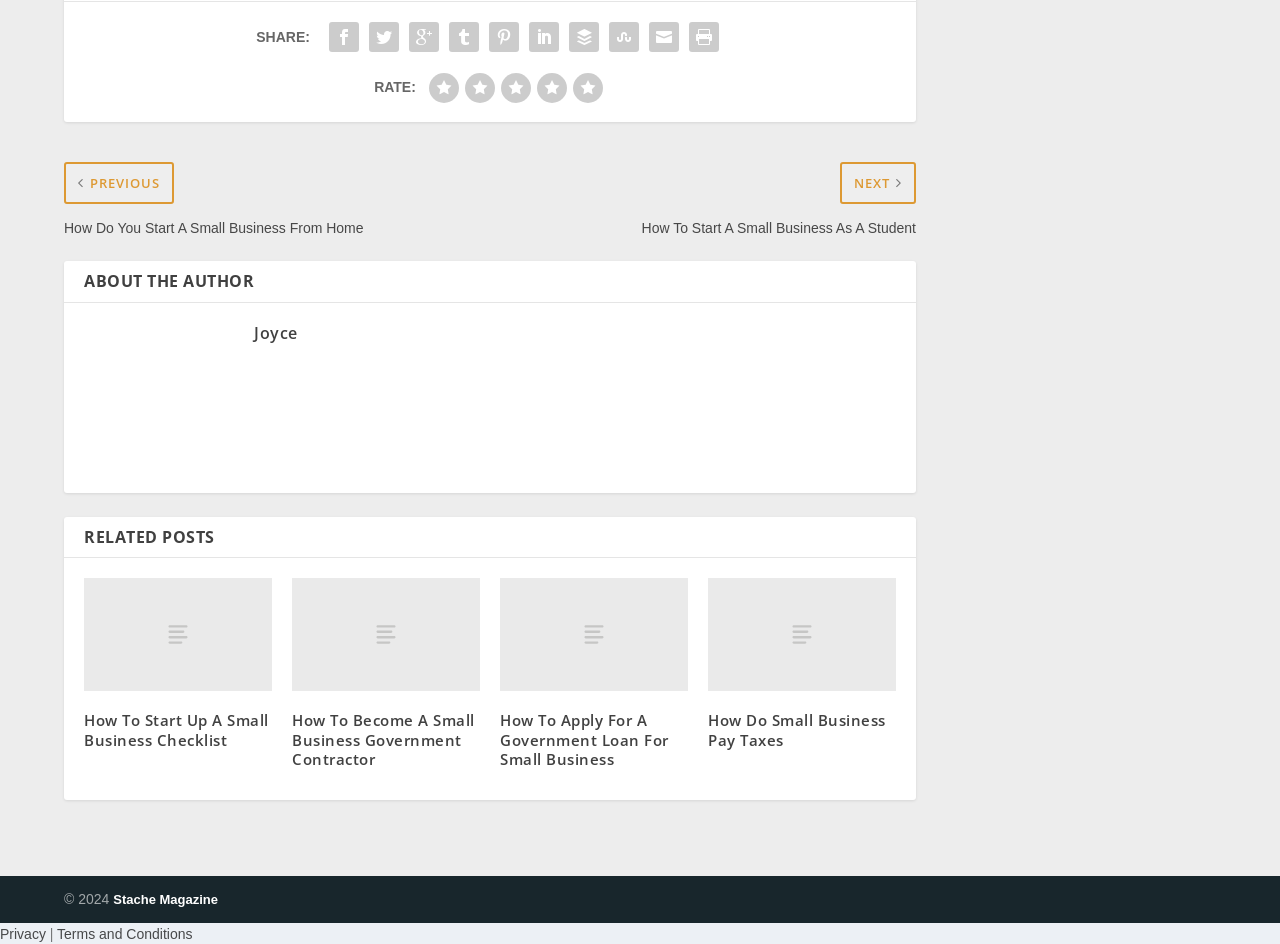Bounding box coordinates are specified in the format (top-left x, top-left y, bottom-right x, bottom-right y). All values are floating point numbers bounded between 0 and 1. Please provide the bounding box coordinate of the region this sentence describes: Terms and Conditions

[0.045, 0.98, 0.15, 0.997]